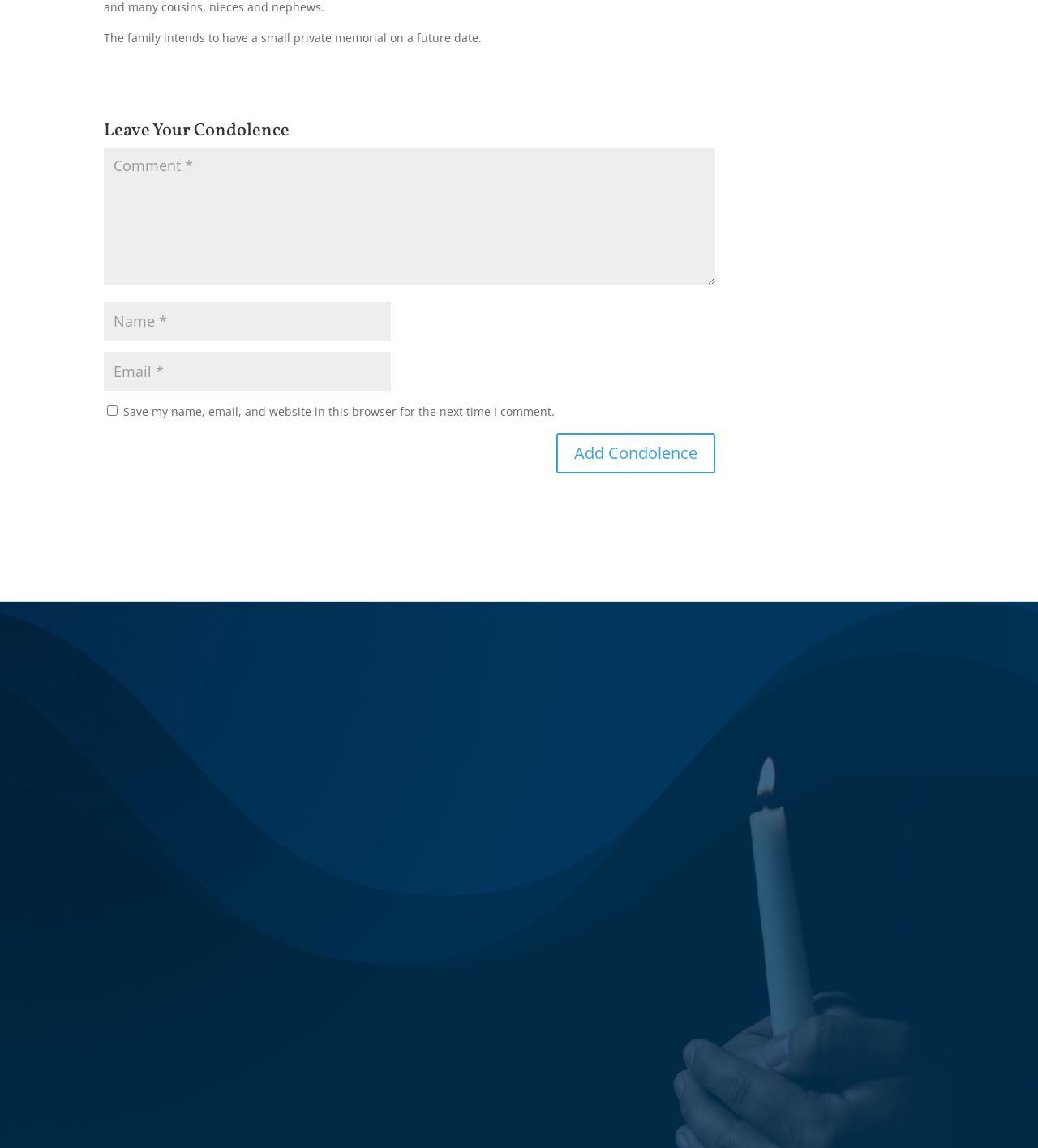What social media platforms are linked on the webpage?
Answer the question with a thorough and detailed explanation.

The social media platforms are linked at the bottom of the webpage, represented by their respective icons, and they are Facebook, Twitter, Instagram, and LinkedIn.